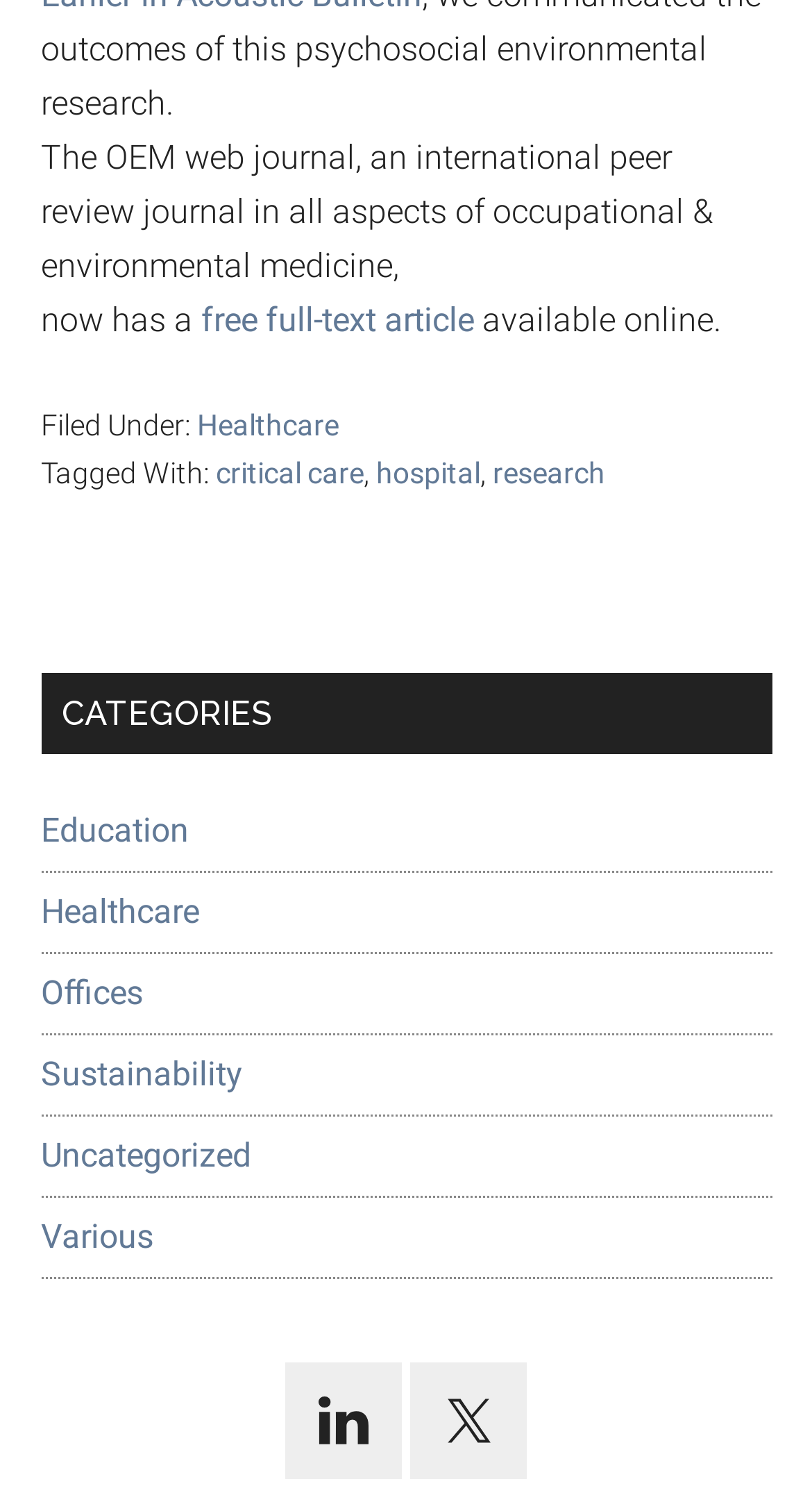What is the OEM web journal about?
Based on the image, answer the question with as much detail as possible.

The question asks about the topic of the OEM web journal. From the StaticText element with ID 171, we can see that the OEM web journal is an international peer review journal in all aspects of occupational & environmental medicine.